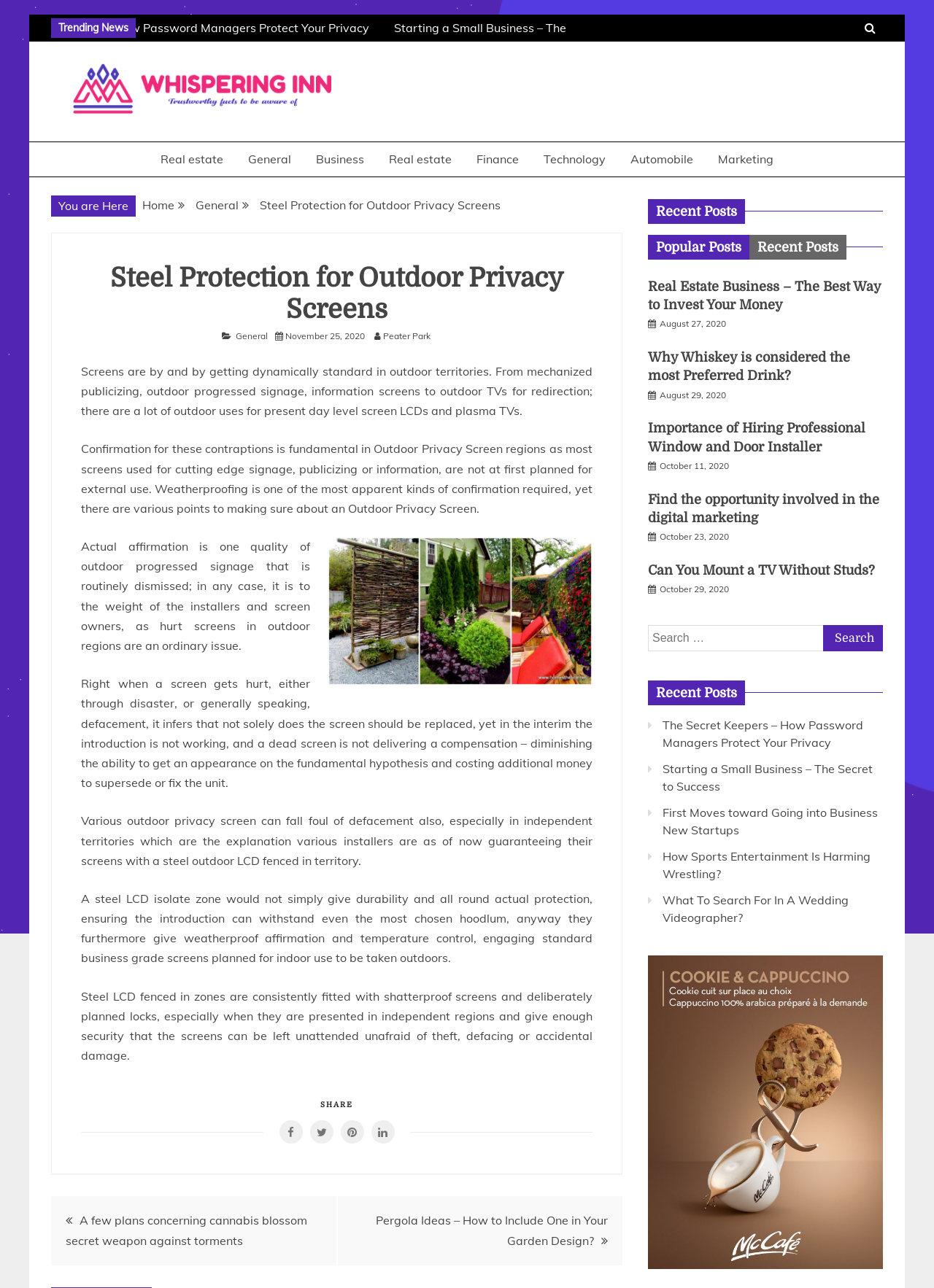Please provide a one-word or short phrase answer to the question:
What is the title of the webpage?

Steel Protection for Outdoor Privacy Screens